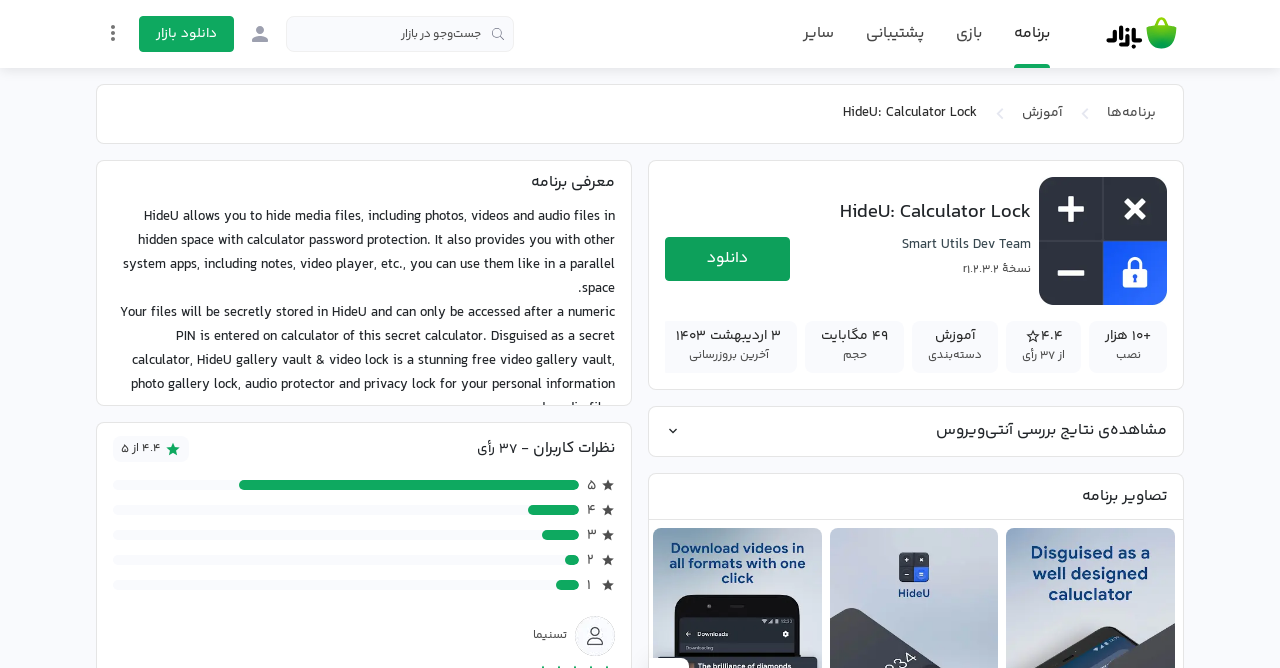Identify the bounding box coordinates of the region that should be clicked to execute the following instruction: "Search in the market".

[0.223, 0.024, 0.402, 0.078]